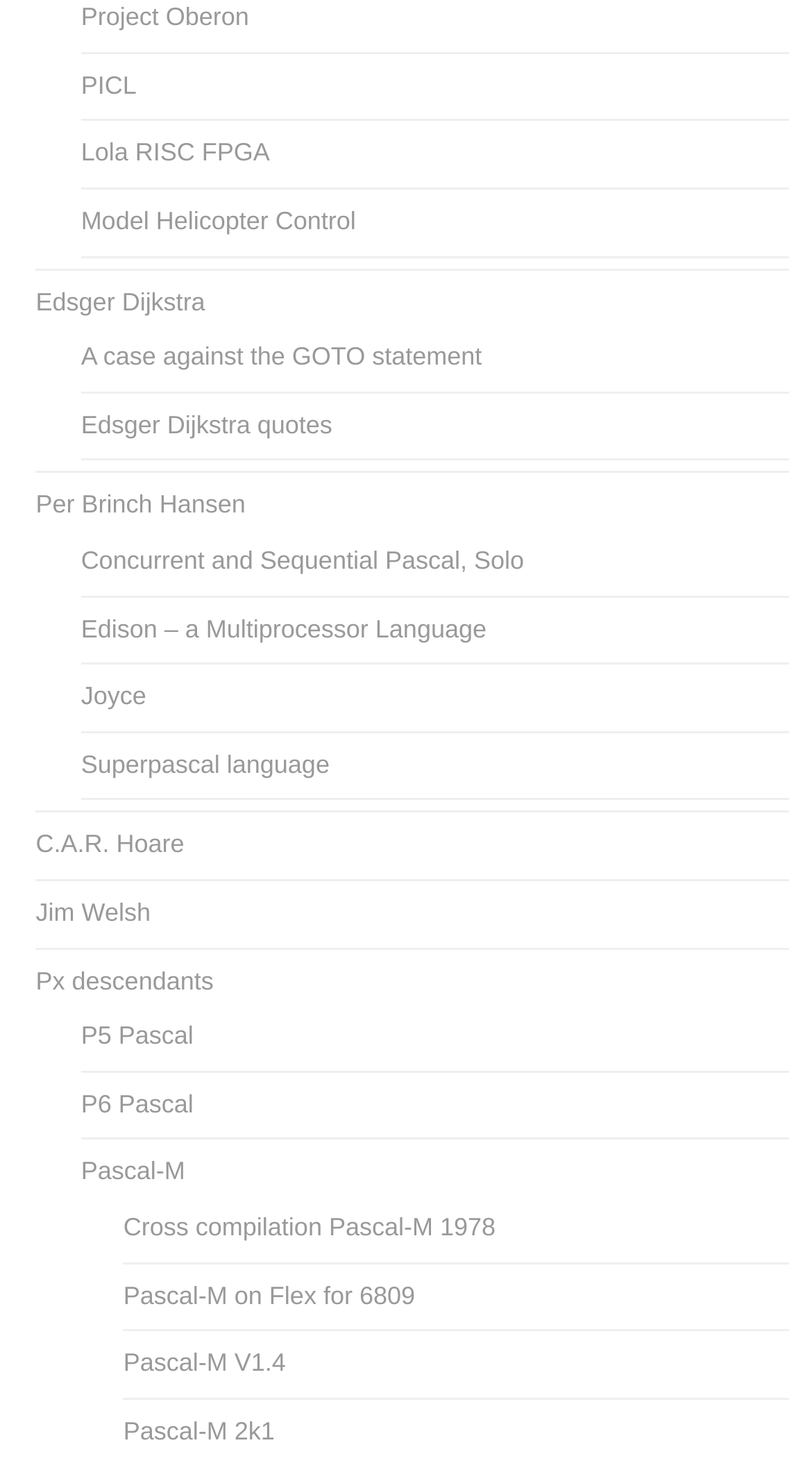Answer the question with a brief word or phrase:
How many links are on this webpage?

21